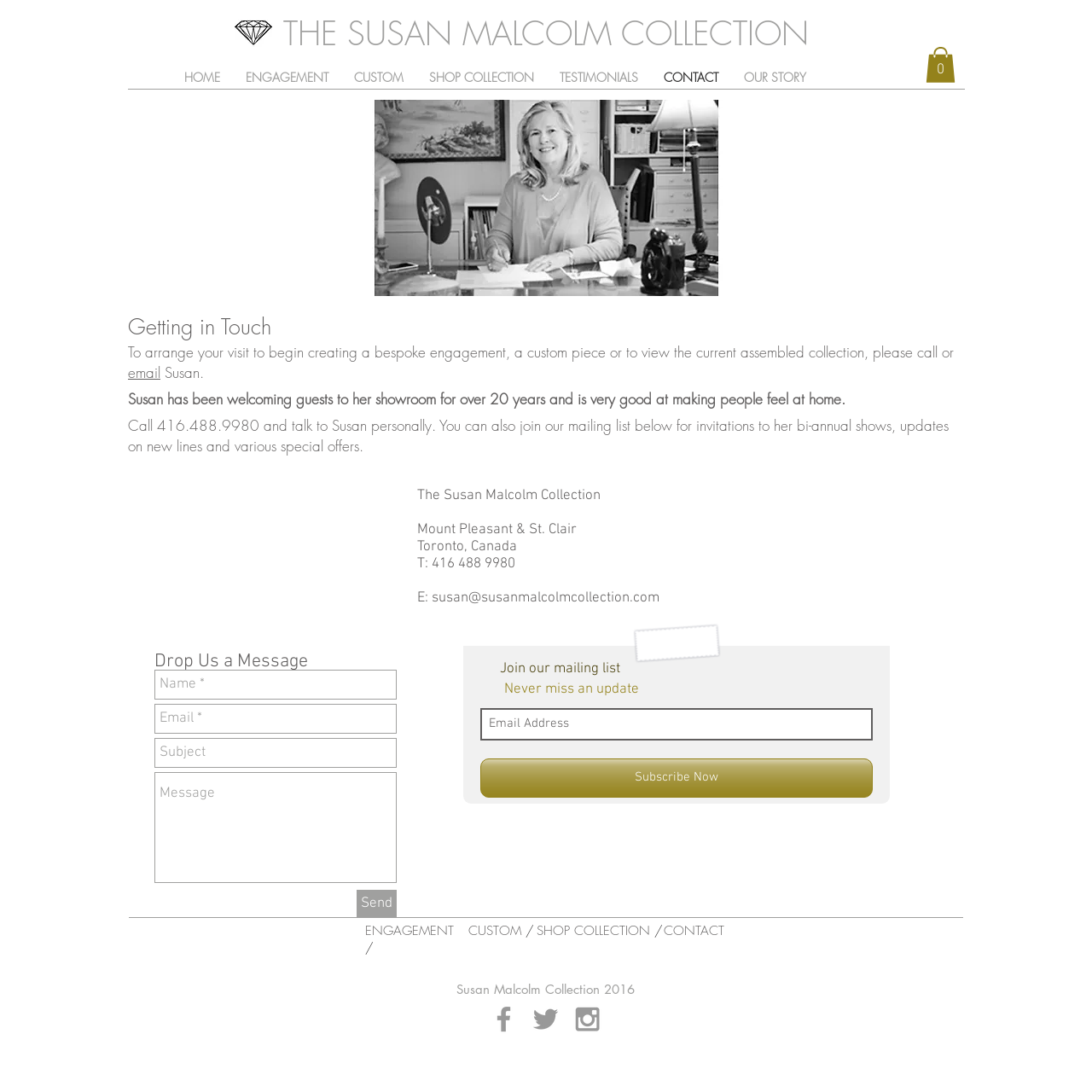Provide the bounding box coordinates of the HTML element described by the text: "Send".

[0.327, 0.815, 0.363, 0.841]